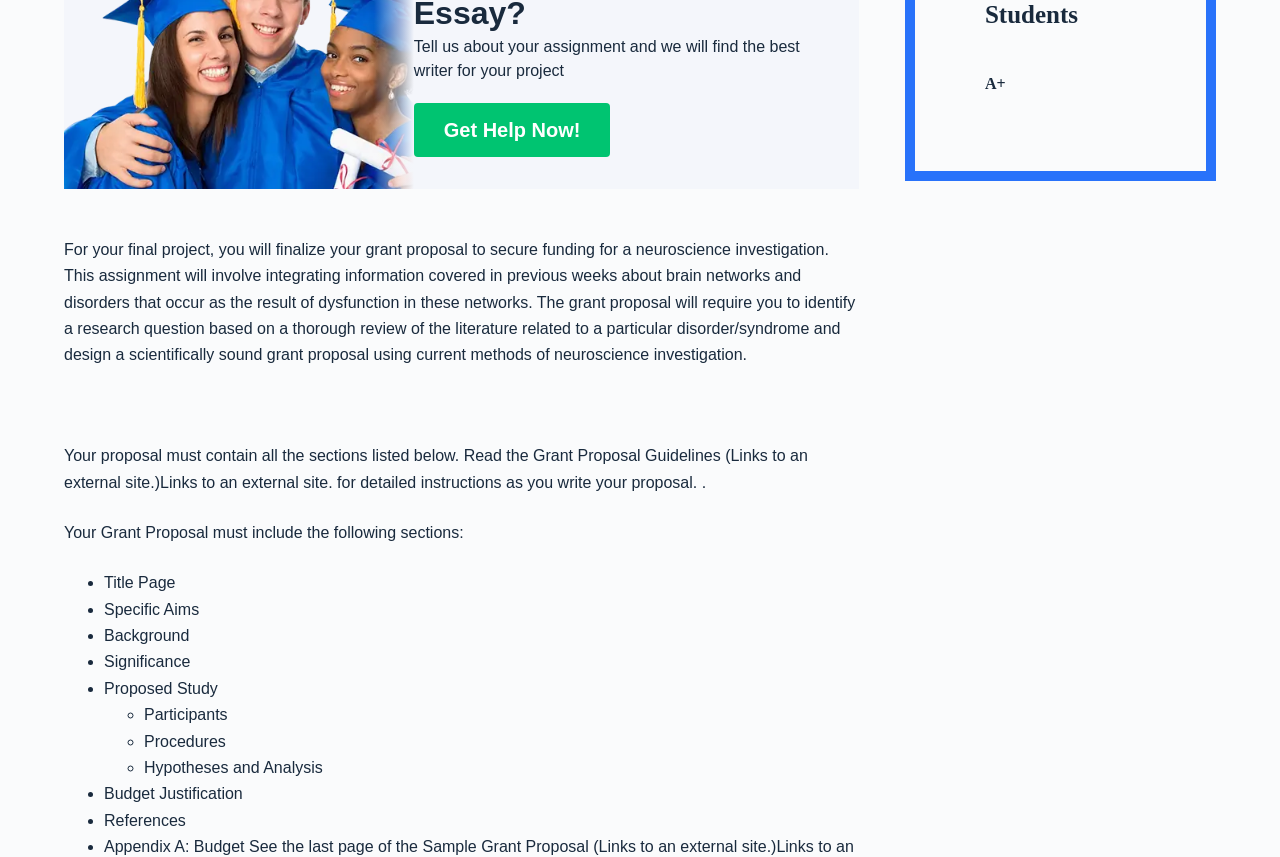Determine the bounding box for the described HTML element: "Get Help Now!". Ensure the coordinates are four float numbers between 0 and 1 in the format [left, top, right, bottom].

[0.323, 0.12, 0.477, 0.183]